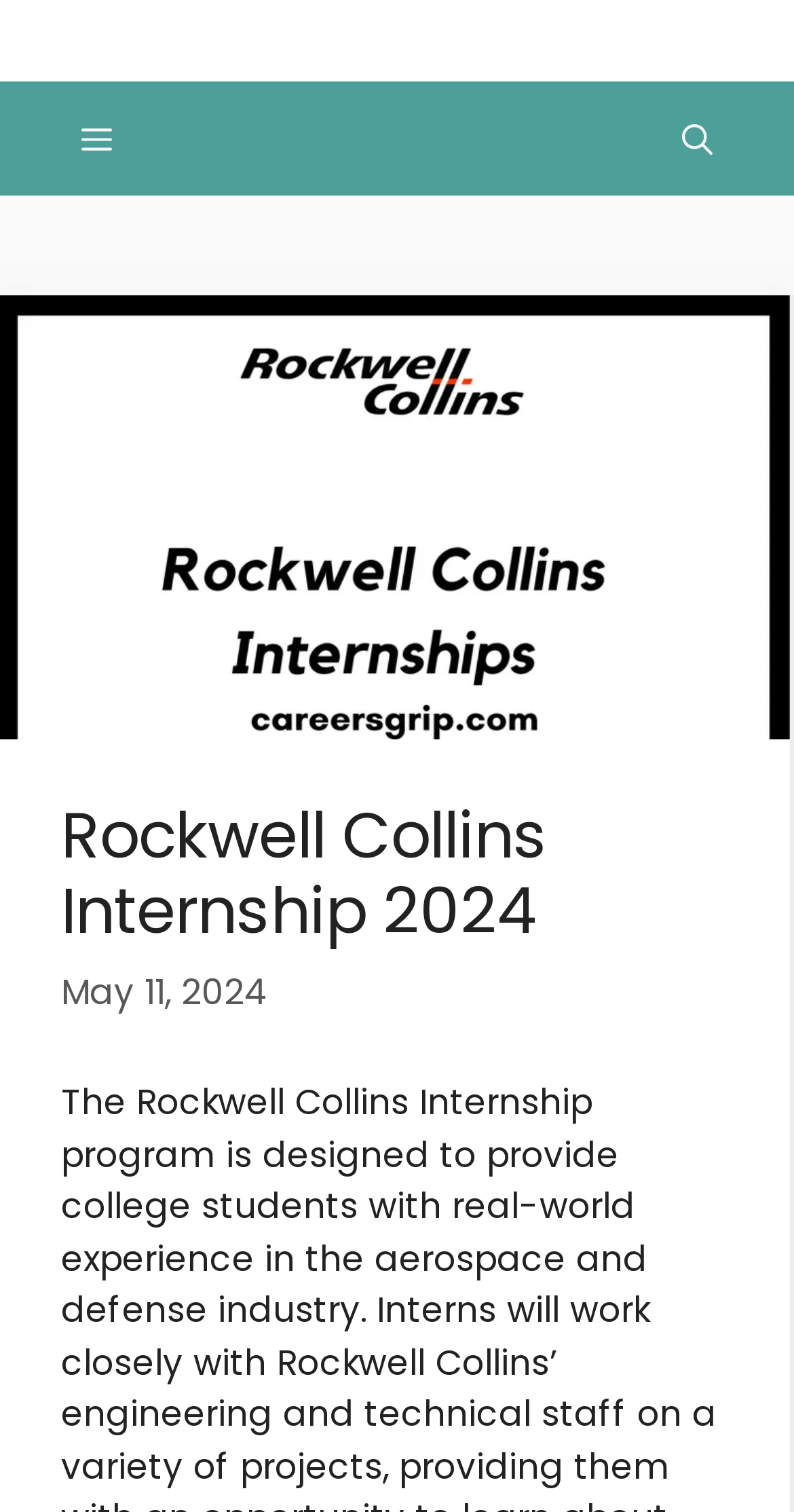What is the name of the company offering the internship?
Please provide a single word or phrase answer based on the image.

Rockwell Collins